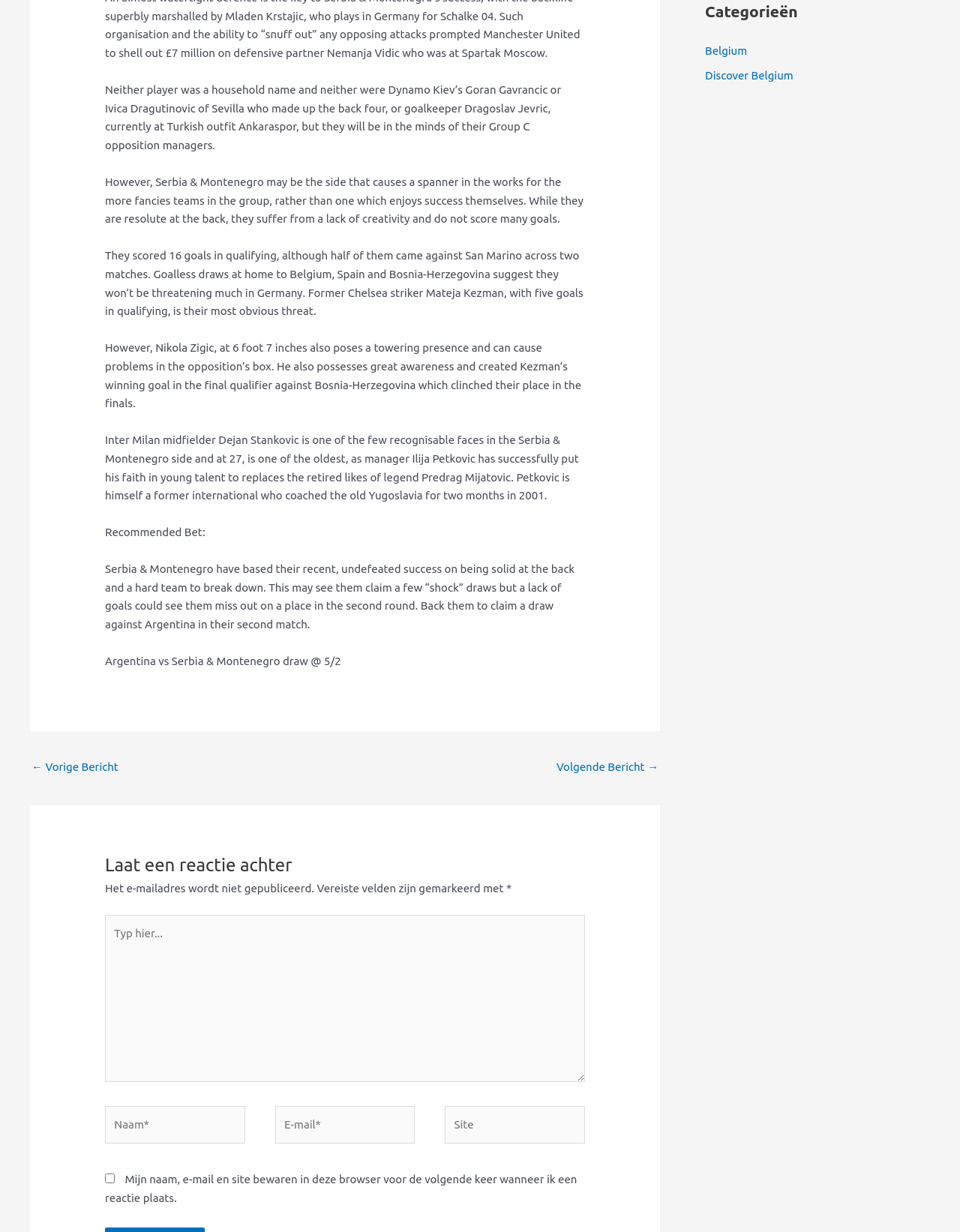Calculate the bounding box coordinates of the UI element given the description: "parent_node: Site name="url" placeholder="Site"".

[0.464, 0.898, 0.609, 0.928]